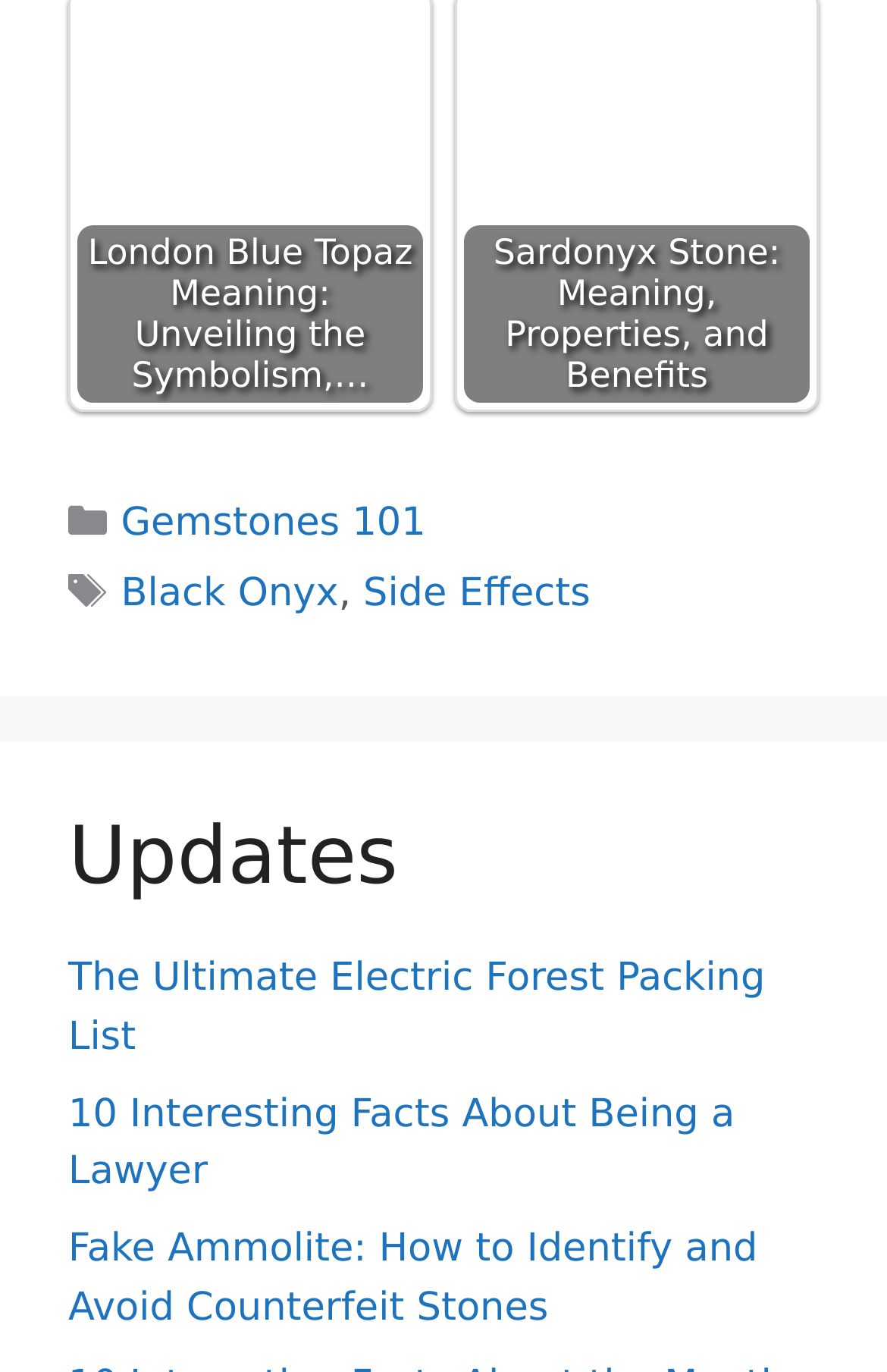Given the element description Side Effects, identify the bounding box coordinates for the UI element on the webpage screenshot. The format should be (top-left x, top-left y, bottom-right x, bottom-right y), with values between 0 and 1.

[0.402, 0.851, 0.601, 0.879]